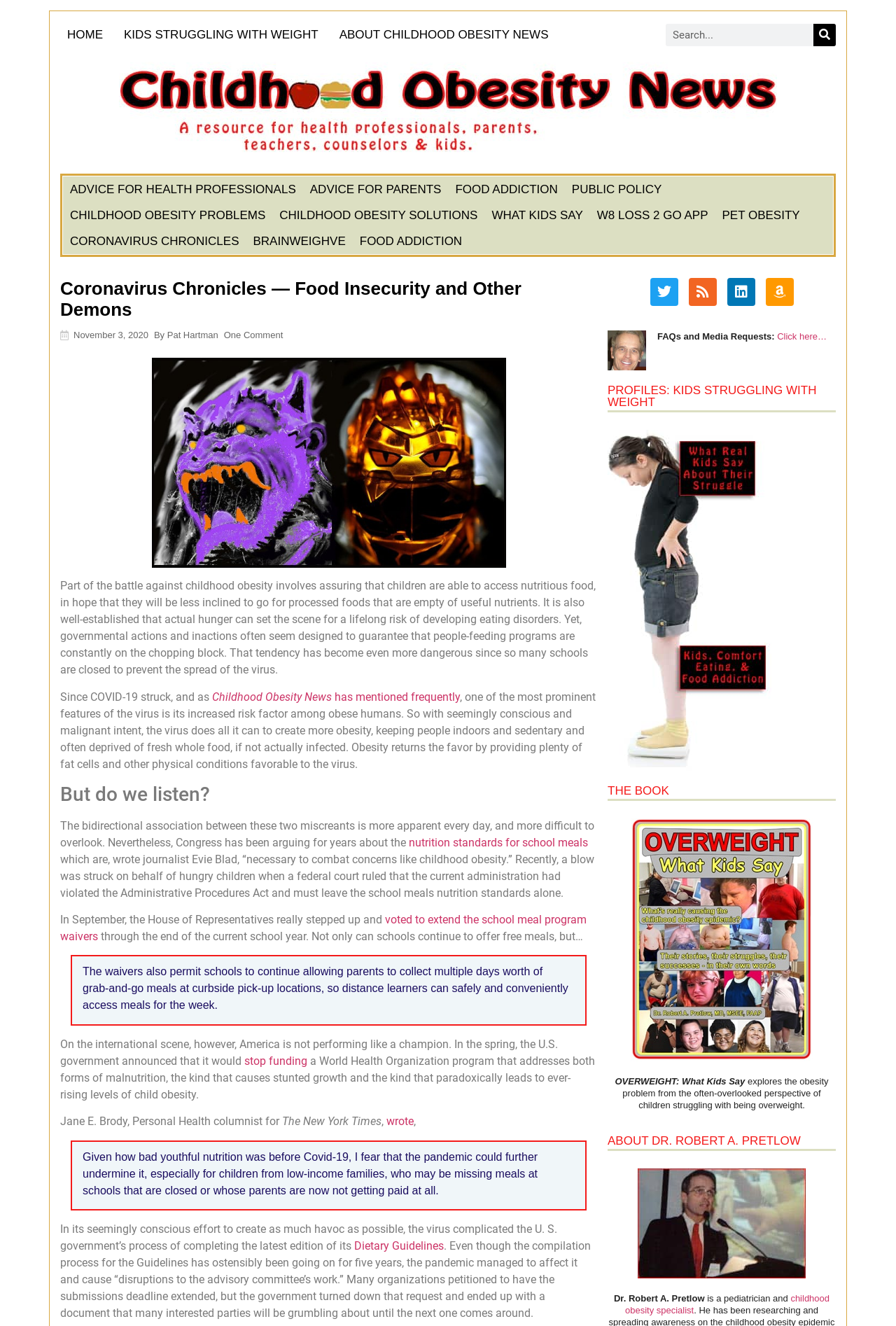What is the name of the book mentioned on the webpage?
Give a one-word or short-phrase answer derived from the screenshot.

OVERWEIGHT: What Kids Say